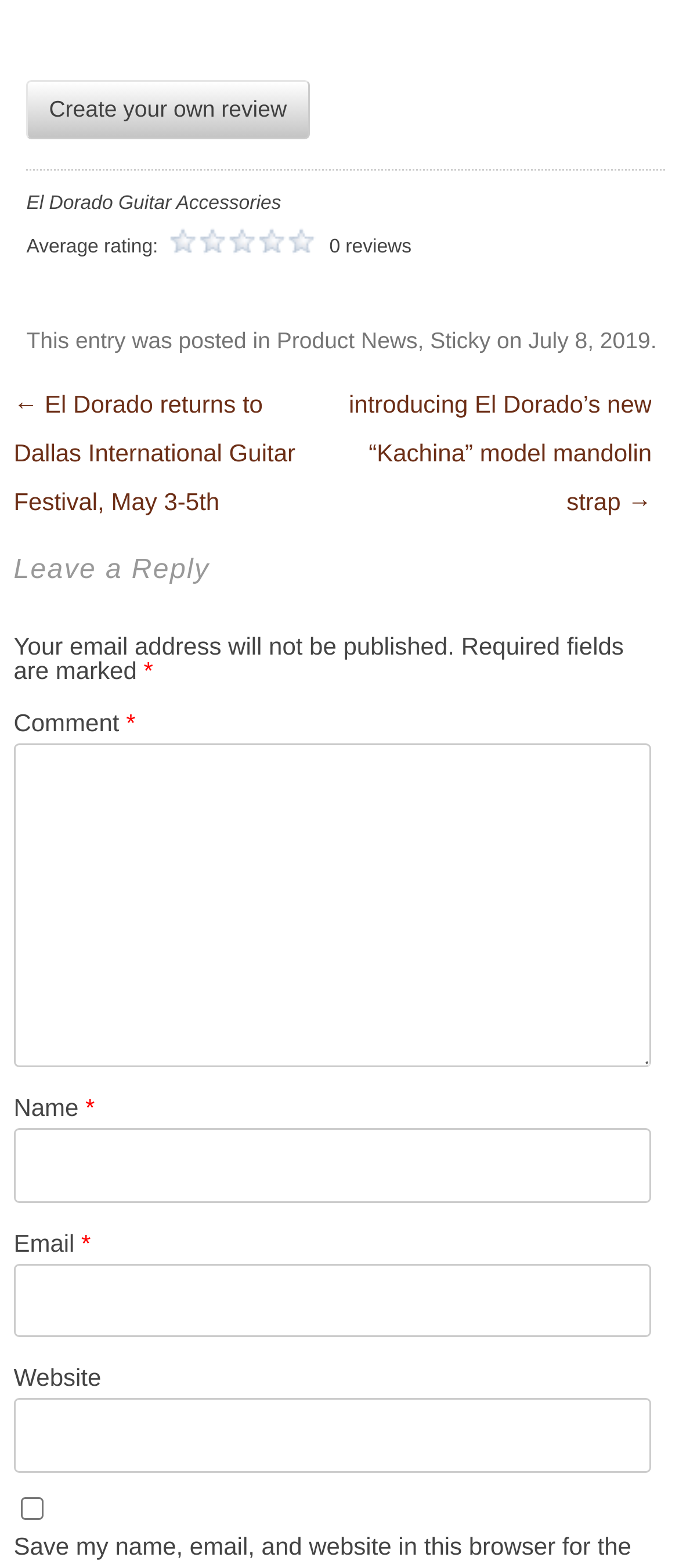Please determine the bounding box coordinates for the element that should be clicked to follow these instructions: "Click on Online Company Registration".

None